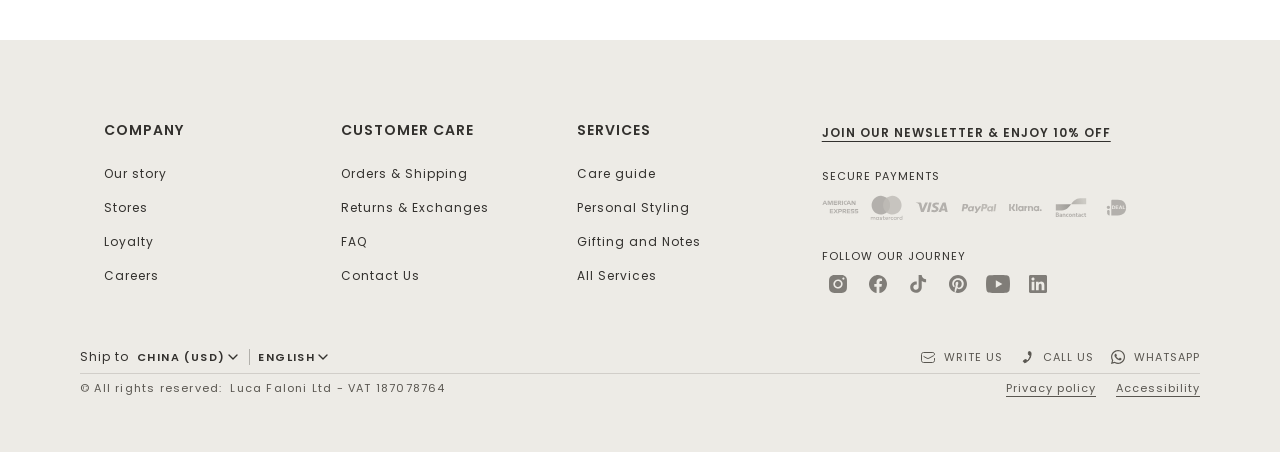Determine the bounding box coordinates of the clickable area required to perform the following instruction: "Join the newsletter and get 10% off". The coordinates should be represented as four float numbers between 0 and 1: [left, top, right, bottom].

[0.642, 0.276, 0.868, 0.311]